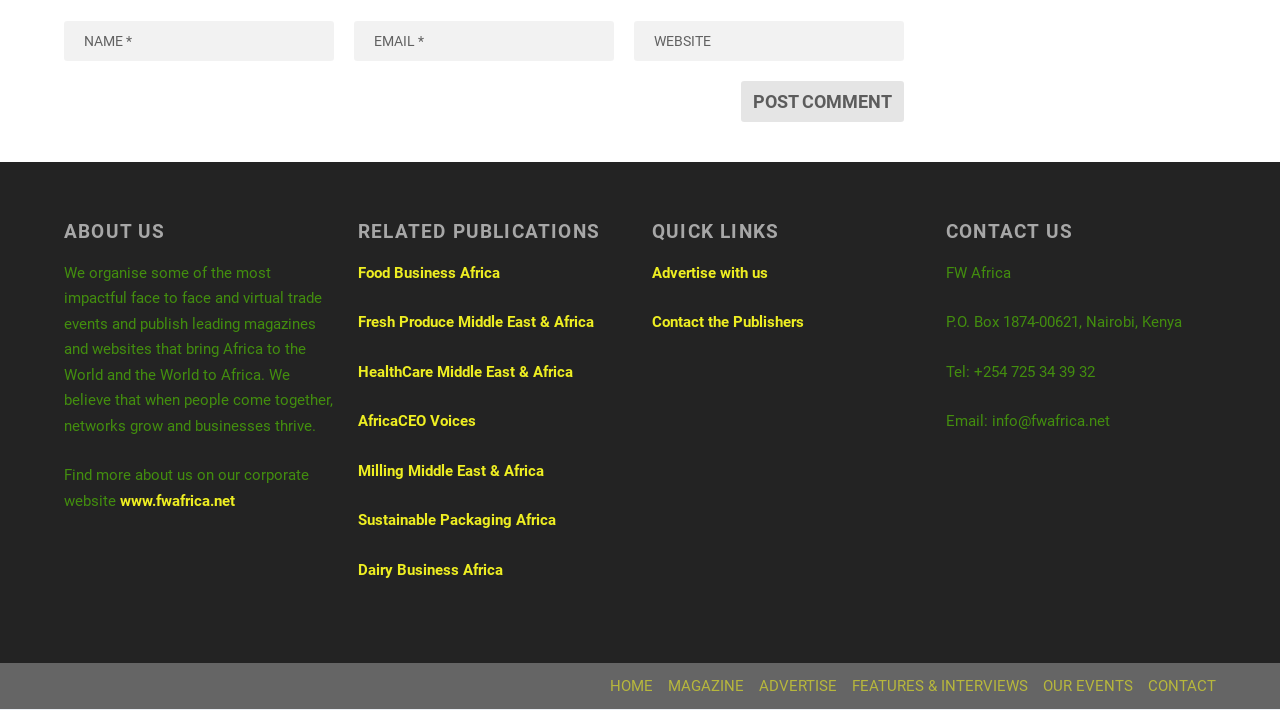What is the purpose of the textbox with 'NAME *' label?
Utilize the image to construct a detailed and well-explained answer.

The textbox with the 'NAME *' label is required, indicating that it is a mandatory field. Its purpose is to input the user's name, likely for commenting or registration purposes.